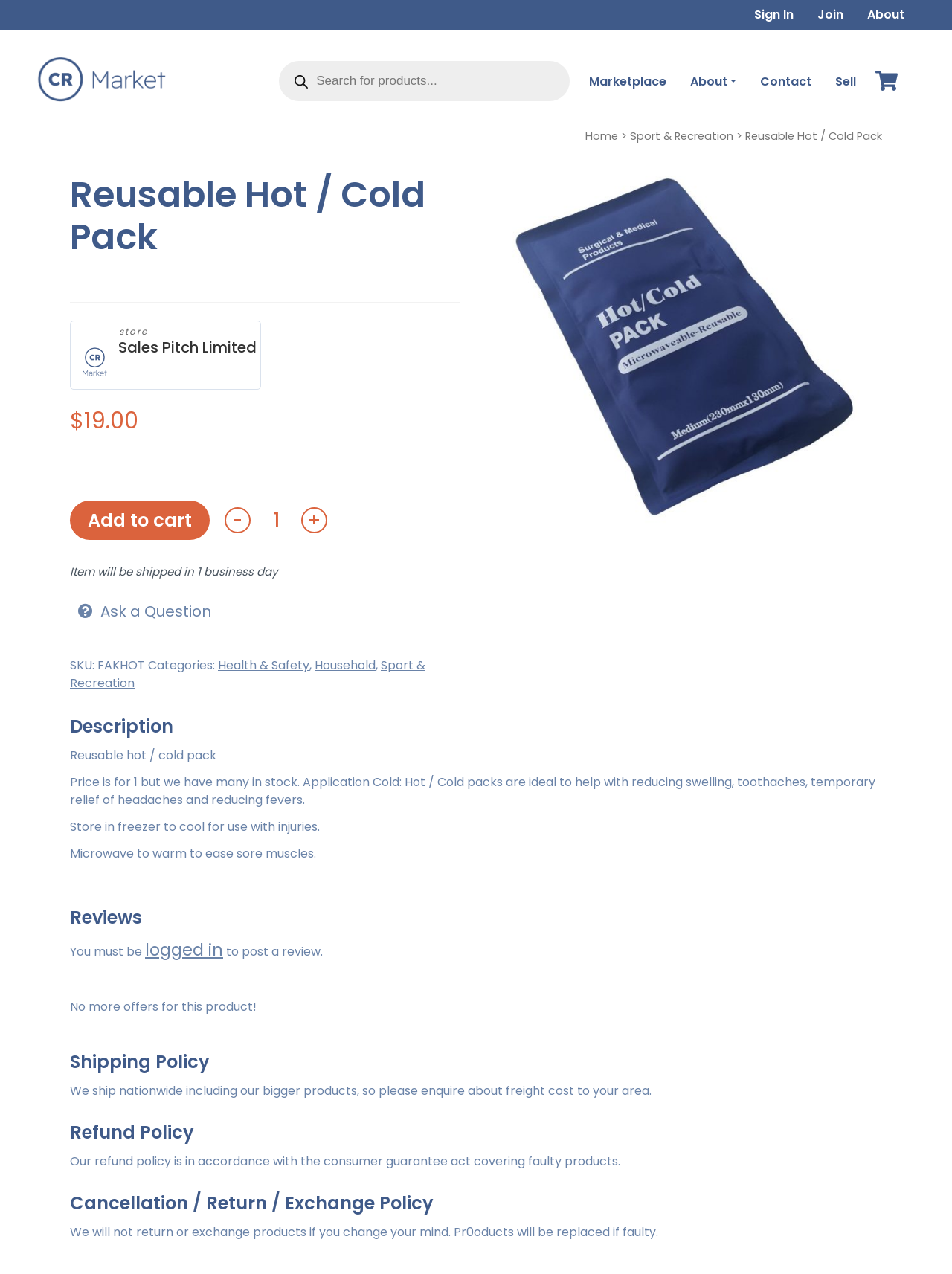Determine the bounding box coordinates of the clickable region to execute the instruction: "Click on 'kayaking without the need'". The coordinates should be four float numbers between 0 and 1, denoted as [left, top, right, bottom].

None